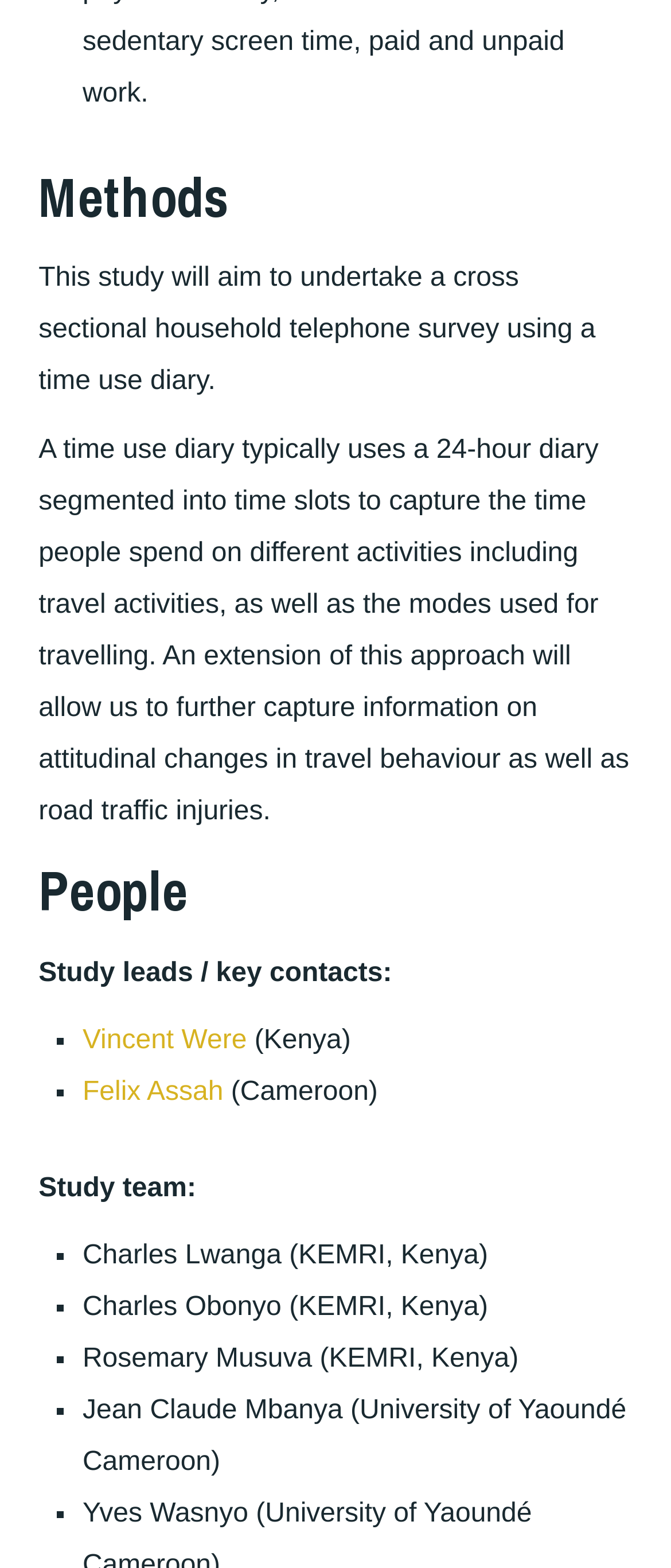What is the purpose of the study?
Please respond to the question thoroughly and include all relevant details.

The purpose of the study can be inferred from the text under the 'Methods' heading, which states that the study will aim to undertake a cross-sectional household telephone survey using a time use diary.